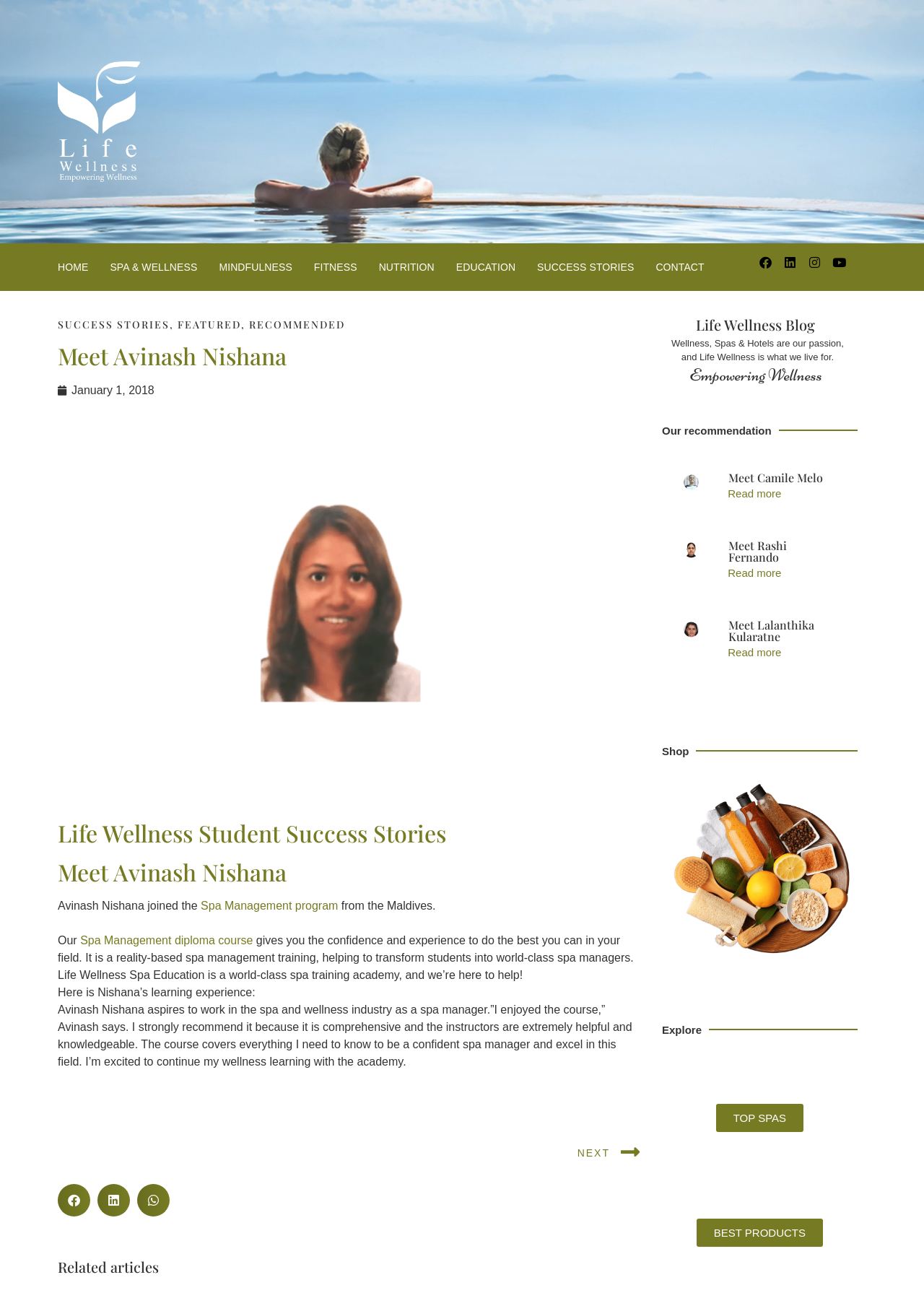Use a single word or phrase to respond to the question:
How many related articles are present on the webpage?

3